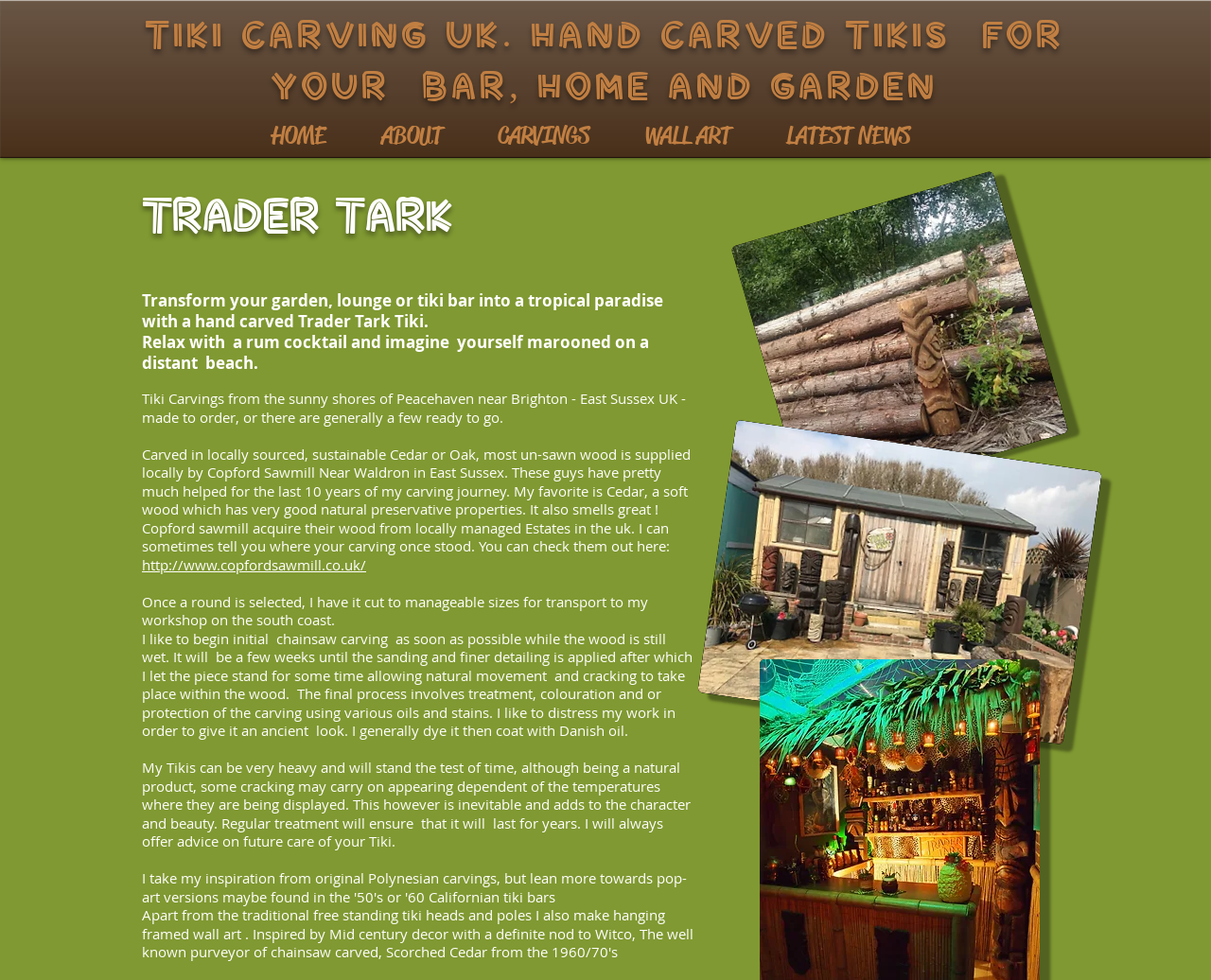Extract the heading text from the webpage.

TIKI CARVING UK. HAND CARVED TIKIS  FOR YOUR  BAR, HOME AND GARDEN